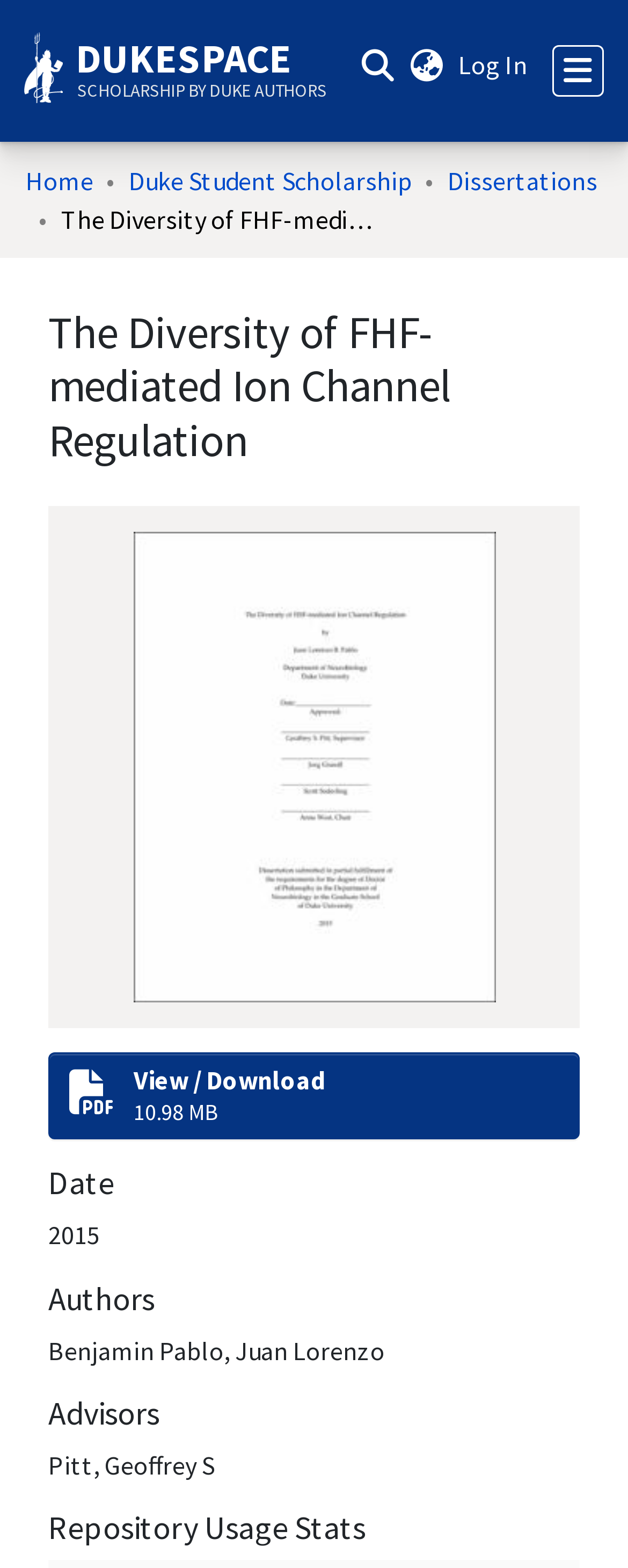Offer a meticulous caption that includes all visible features of the webpage.

The webpage is about a scholarly article titled "The Diversity of FHF-mediated Ion Channel Regulation". At the top left, there is a link to skip to the main content. Next to it, there are links to "Duke University Libraries" and "DUKESPACE SCHOLARSHIP BY DUKE AUTHORS". On the top right, there is a user profile bar with a search function, a language switch button, and a log-in button.

Below the top bar, there are several links to navigate through the website, including "Communities & Collections", "Browse", and "How to Deposit". There is also a breadcrumb navigation menu that shows the current location of the webpage, with links to "Home", "Duke Student Scholarship", and "Dissertations".

The main content of the webpage is divided into sections. The first section has a heading that matches the title of the webpage. Below the heading, there is a thumbnail image. The next section has a link to view or download a file of 10.98 MB. The following sections display metadata about the article, including the date "2015", authors "Benjamin Pablo, Juan Lorenzo", advisors "Pitt, Geoffrey S", and repository usage stats.

Throughout the webpage, there are several buttons and links that allow users to interact with the content, such as searching, logging in, and switching languages.